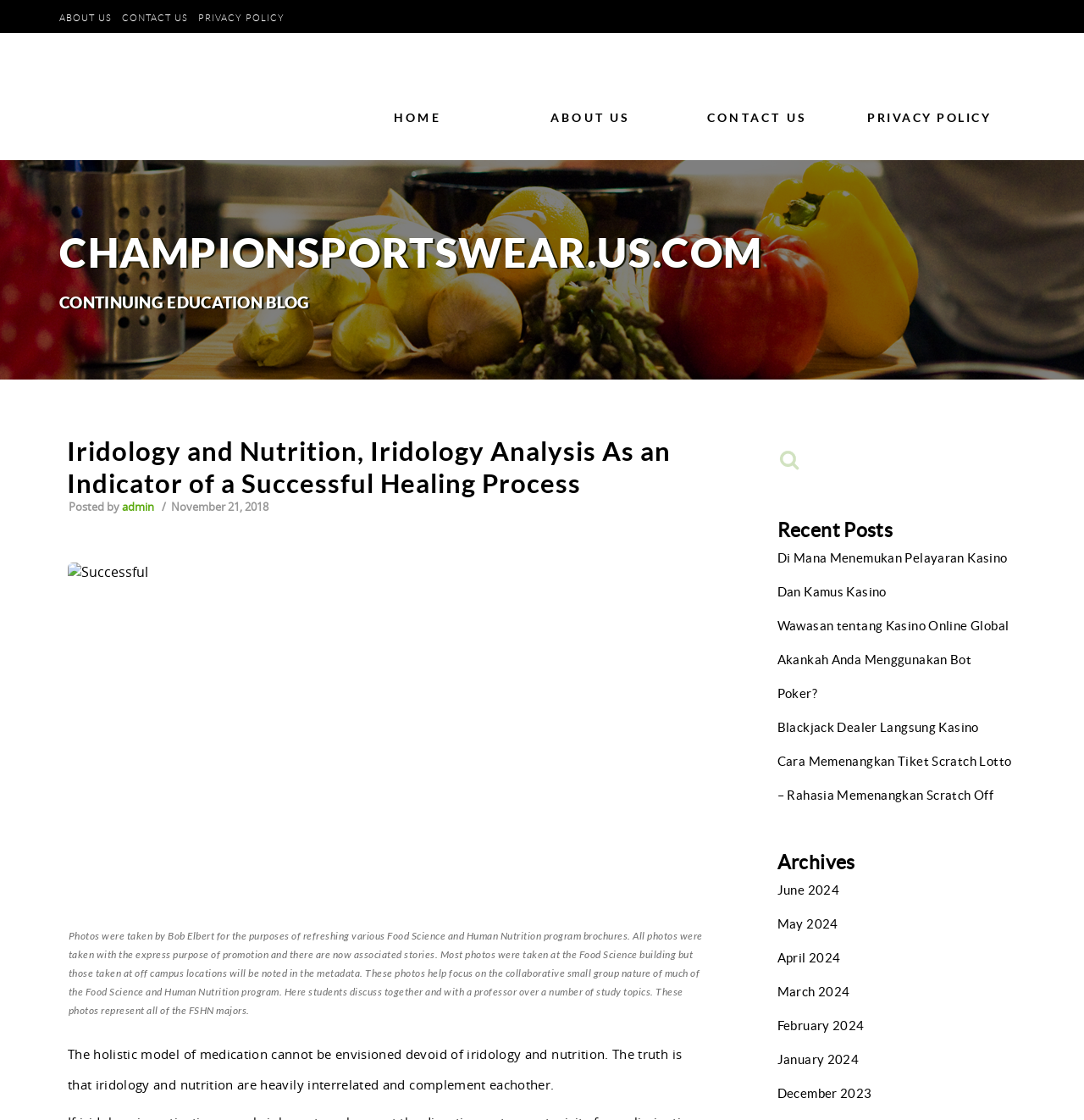What is the date of the article? Based on the image, give a response in one word or a short phrase.

November 21, 2018